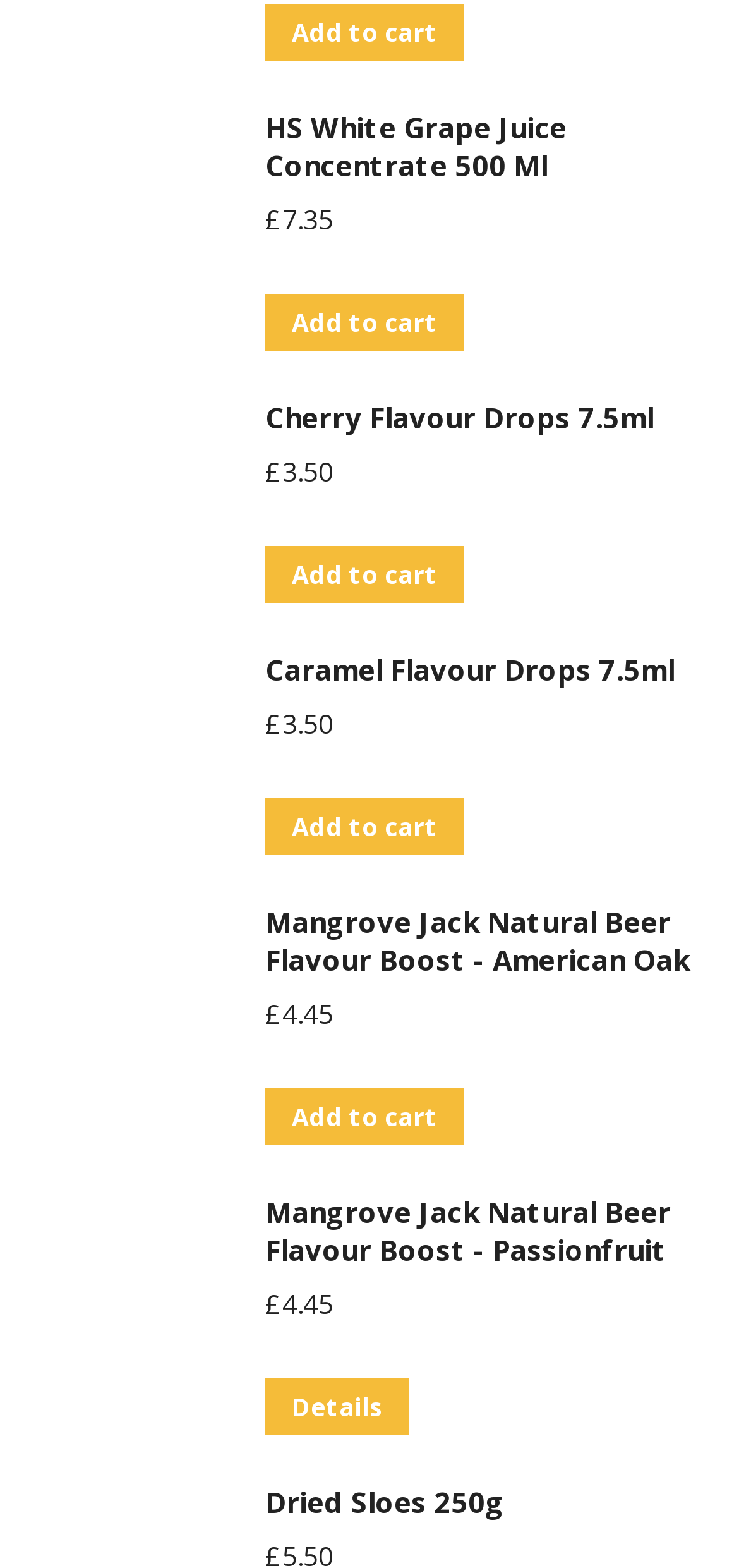Determine the bounding box coordinates of the clickable element to achieve the following action: 'Add Cherry Flavour Drops 7.5ml to cart'. Provide the coordinates as four float values between 0 and 1, formatted as [left, top, right, bottom].

[0.359, 0.348, 0.628, 0.385]